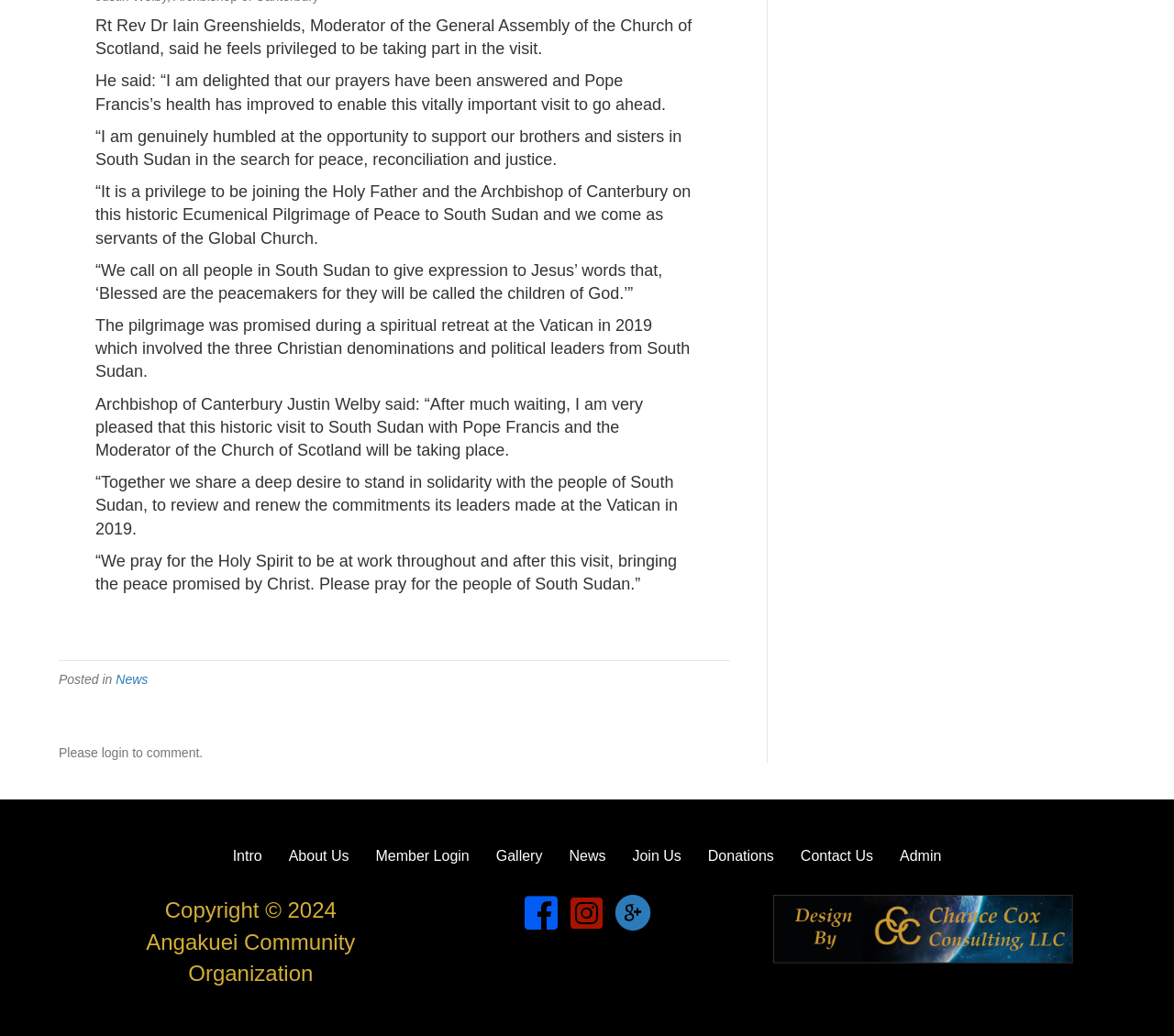Analyze the image and answer the question with as much detail as possible: 
How many social media links are there at the bottom of the page?

The answer can be found at the bottom of the page, where there are links to Facebook, Instagram, and Google search results.